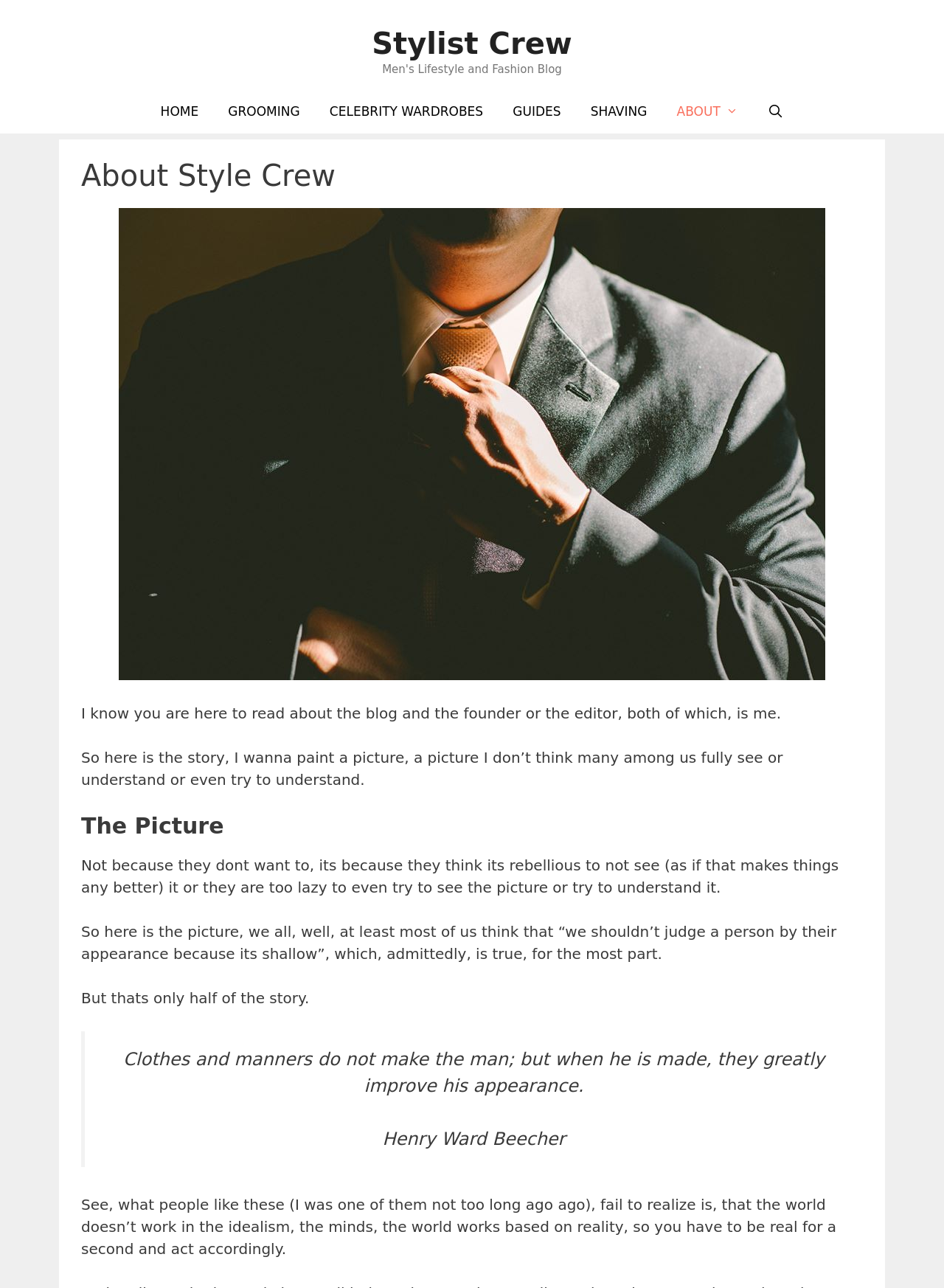What is the name of the blog?
Refer to the image and respond with a one-word or short-phrase answer.

Stylist Crew